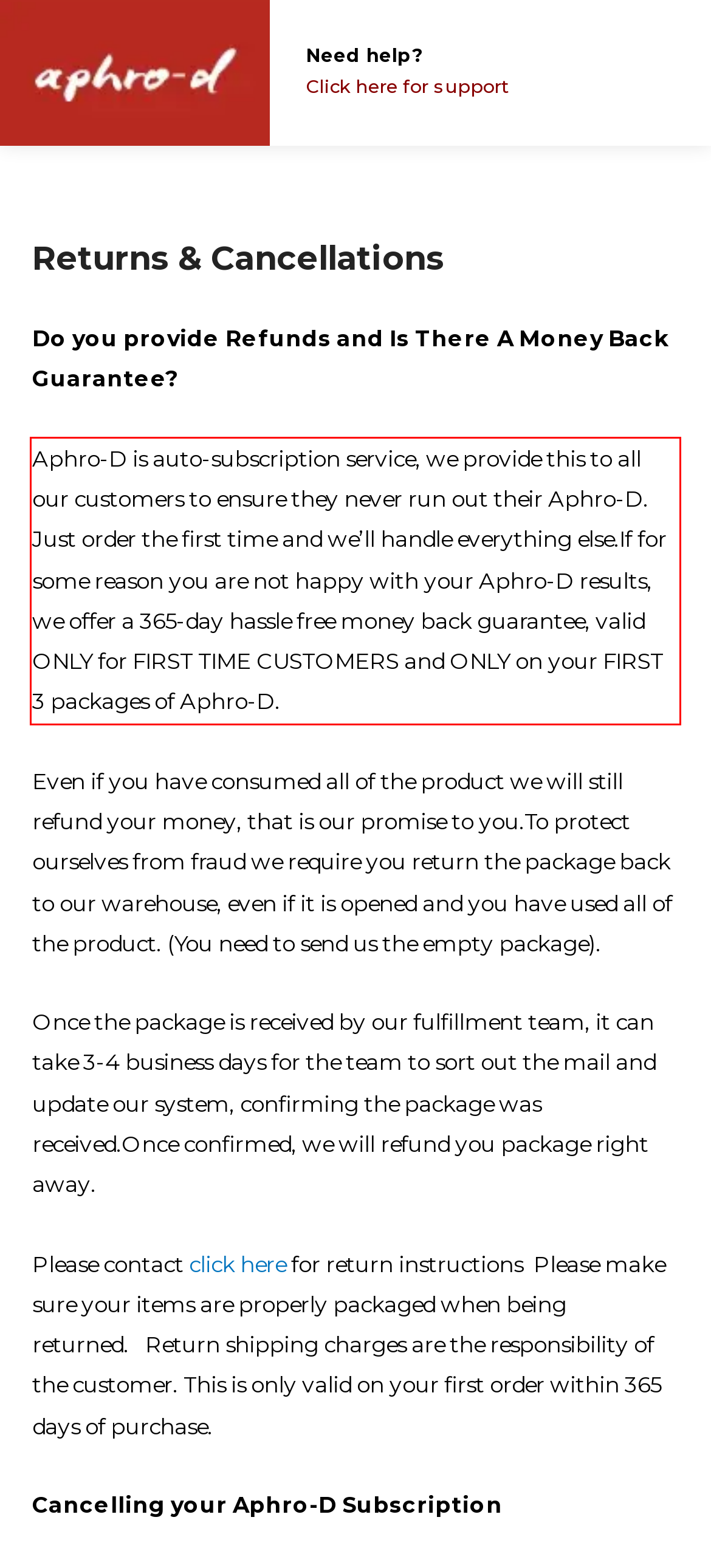You have a screenshot of a webpage with a UI element highlighted by a red bounding box. Use OCR to obtain the text within this highlighted area.

Aphro-D is auto-subscription service, we provide this to all our customers to ensure they never run out their Aphro-D. Just order the first time and we’ll handle everything else.If for some reason you are not happy with your Aphro-D results, we offer a 365-day hassle free money back guarantee, valid ONLY for FIRST TIME CUSTOMERS and ONLY on your FIRST 3 packages of Aphro-D.